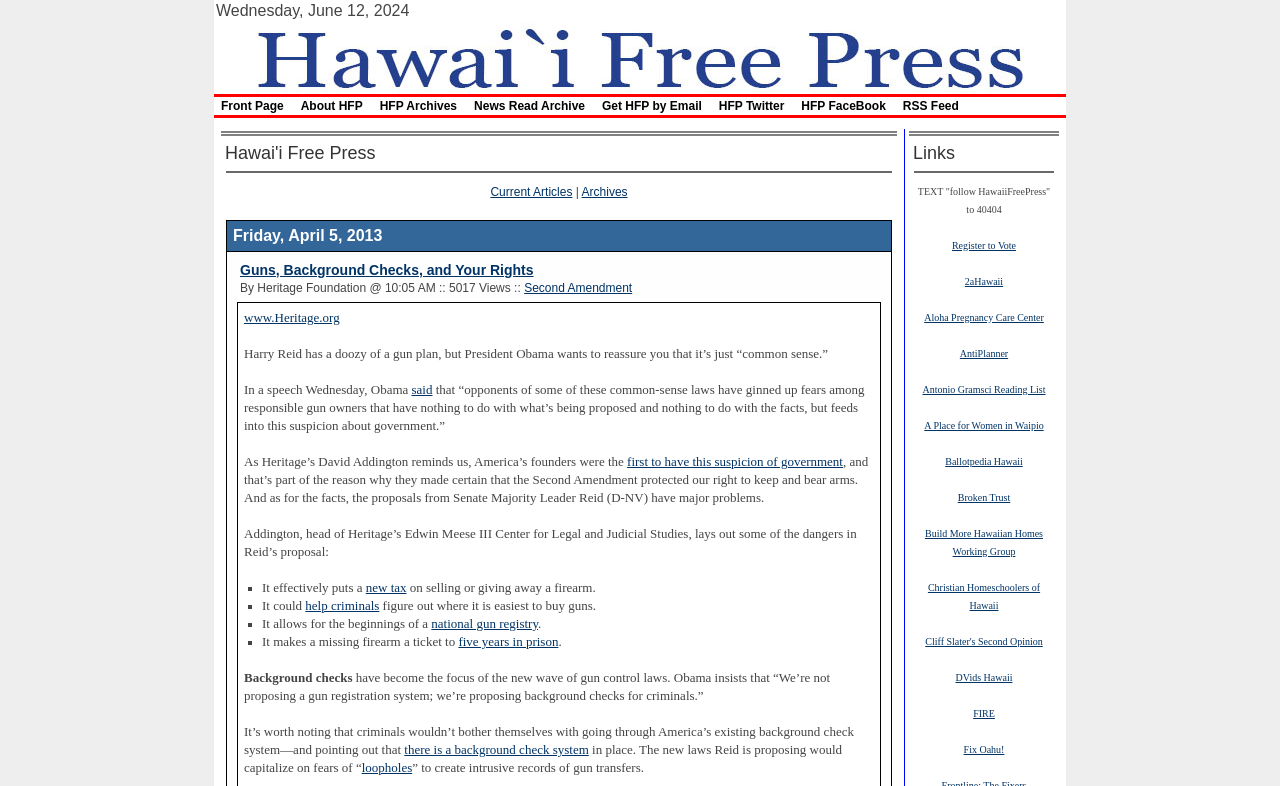Answer the following query concisely with a single word or phrase:
What is the name of the organization mentioned in the article?

Heritage Foundation